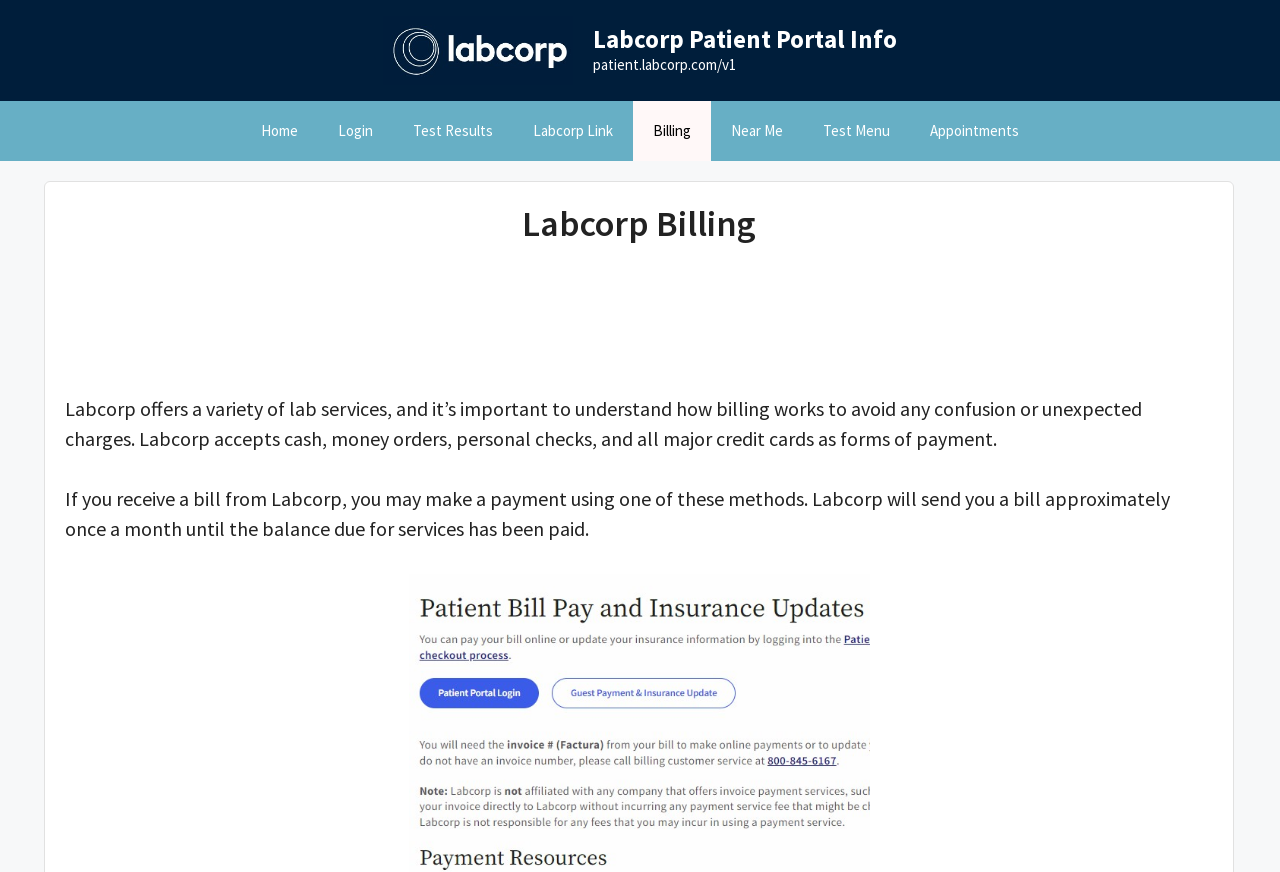Describe every aspect of the webpage comprehensively.

The webpage is about Labcorp billing, with a prominent banner at the top displaying the site's name. Below the banner, there are two links to the Labcorp Patient Portal, accompanied by an image and a text description. 

The primary navigation menu is located below the banner, spanning the entire width of the page. It consists of eight links: Home, Login, Test Results, Labcorp Link, Billing, Near Me, Test Menu, and Appointments.

The main content of the page is divided into two sections. The first section has a heading "Labcorp Billing" and provides an introduction to Labcorp's billing process, explaining the importance of understanding how billing works to avoid confusion or unexpected charges. It also lists the accepted forms of payment, including cash, money orders, personal checks, and major credit cards.

The second section, located below the first, explains the payment process, stating that Labcorp will send a bill approximately once a month until the balance due for services has been paid. This section provides information on how to make a payment using various methods.